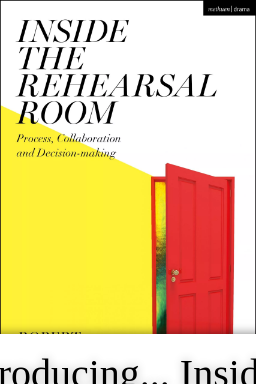Answer briefly with one word or phrase:
Is this book part of a series?

Yes